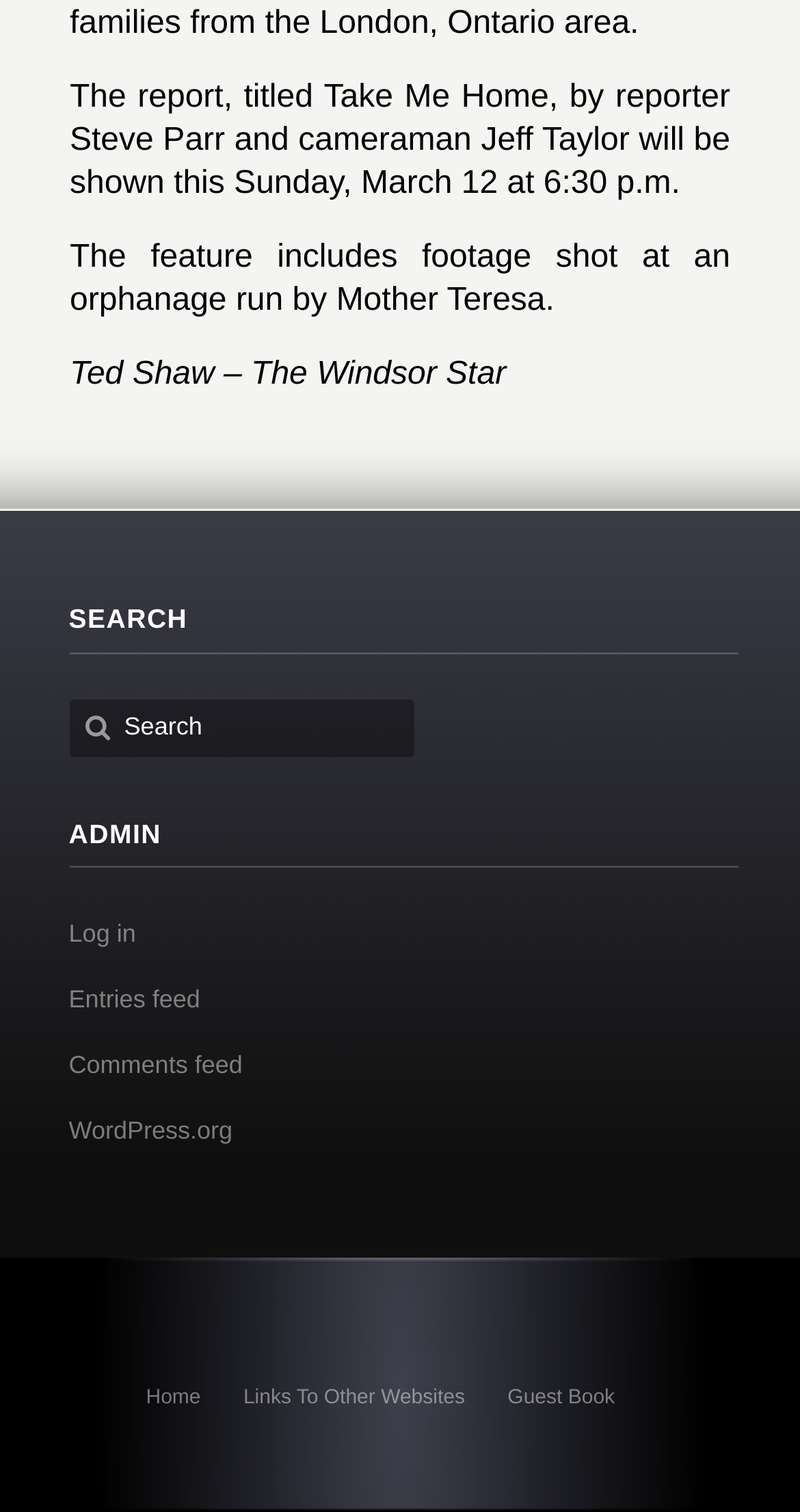Determine the bounding box coordinates of the UI element described below. Use the format (top-left x, top-left y, bottom-right x, bottom-right y) with floating point numbers between 0 and 1: FoodTales

None